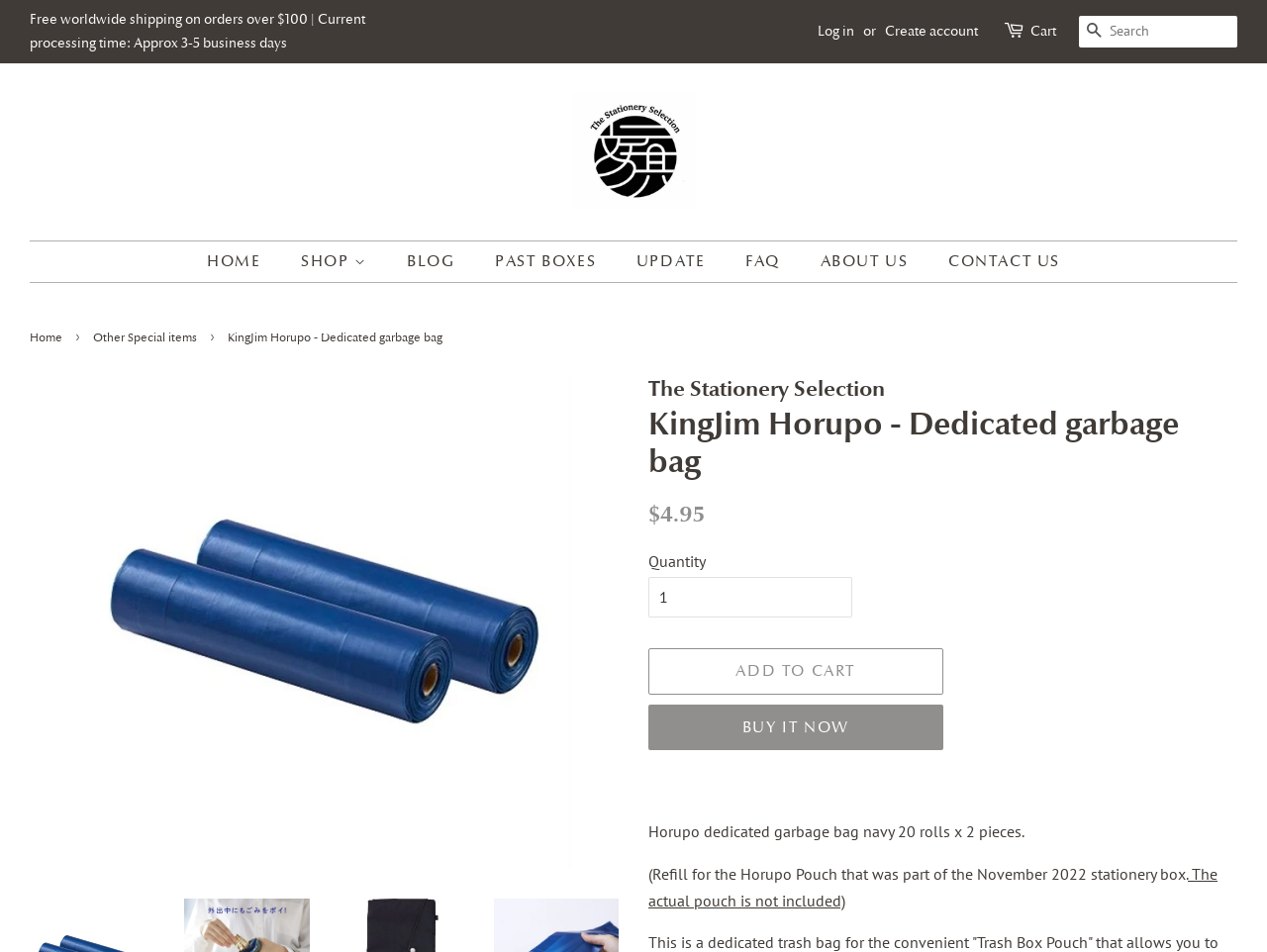Extract the bounding box coordinates for the HTML element that matches this description: "About Us". The coordinates should be four float numbers between 0 and 1, i.e., [left, top, right, bottom].

None